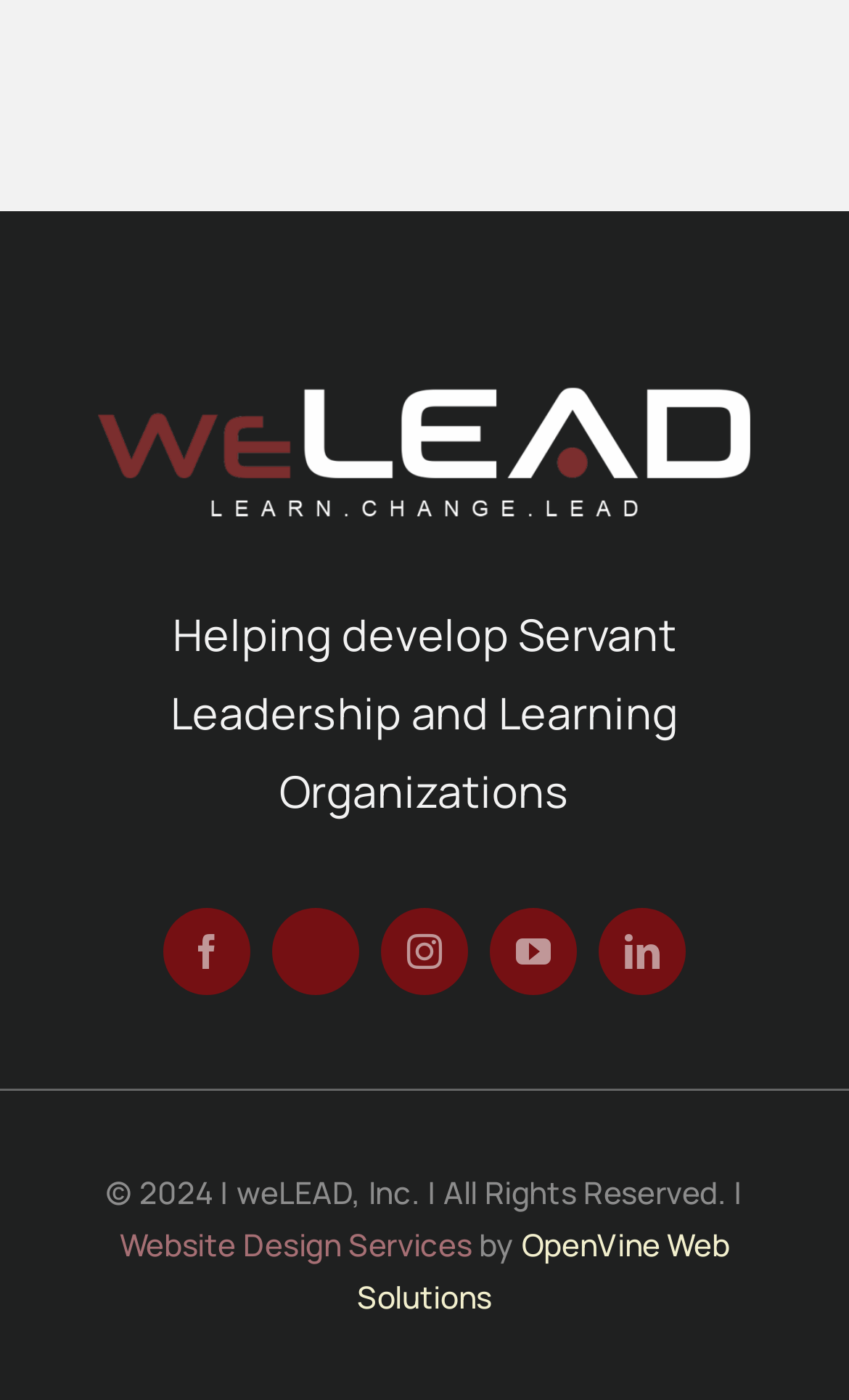How many social media links are available?
Answer the question with as much detail as you can, using the image as a reference.

There are five social media links available on the webpage, which are facebook, twitter, instagram, youtube, and linkedin, located at the middle of the webpage.